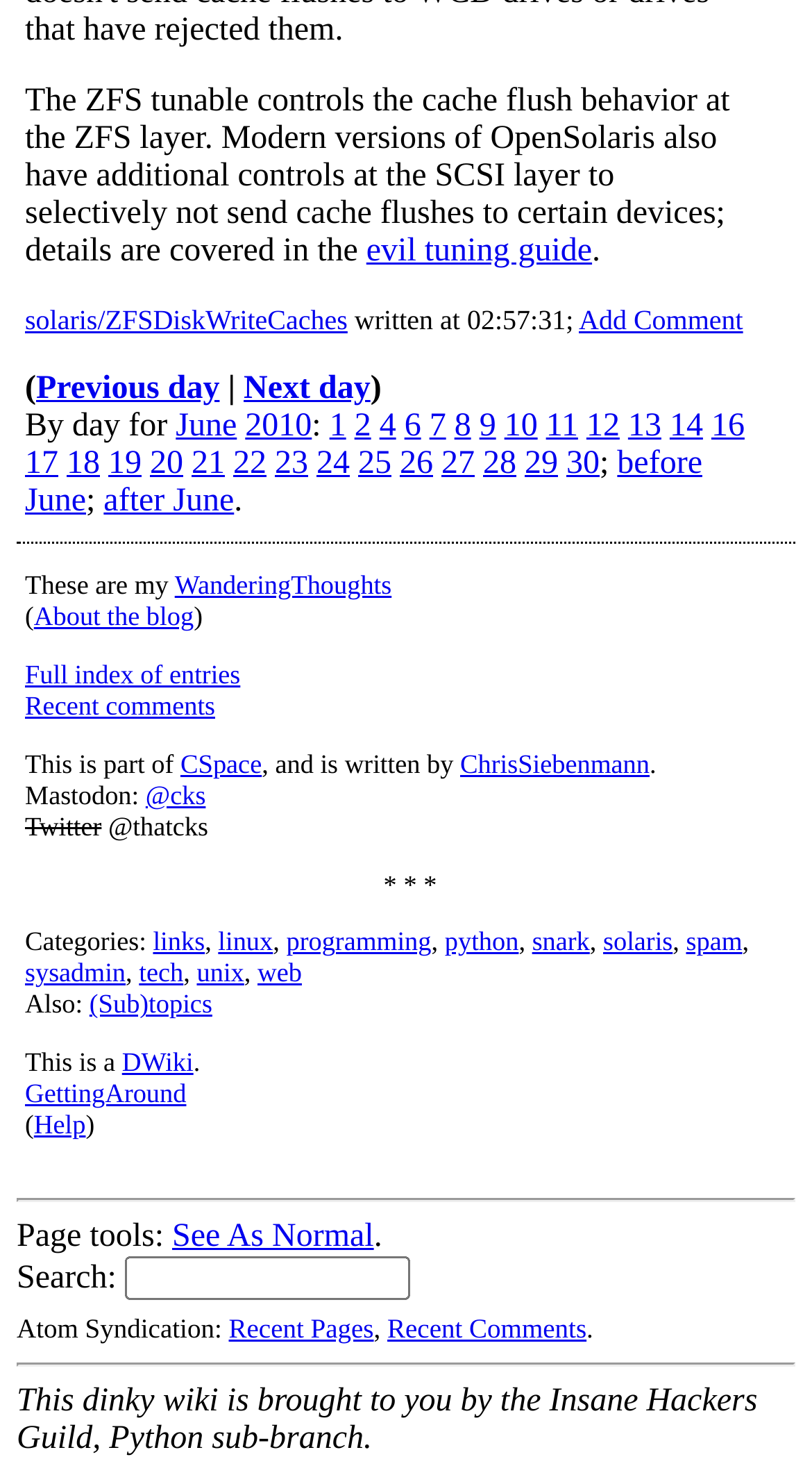Provide a brief response in the form of a single word or phrase:
What is the category of the blog post?

solaris